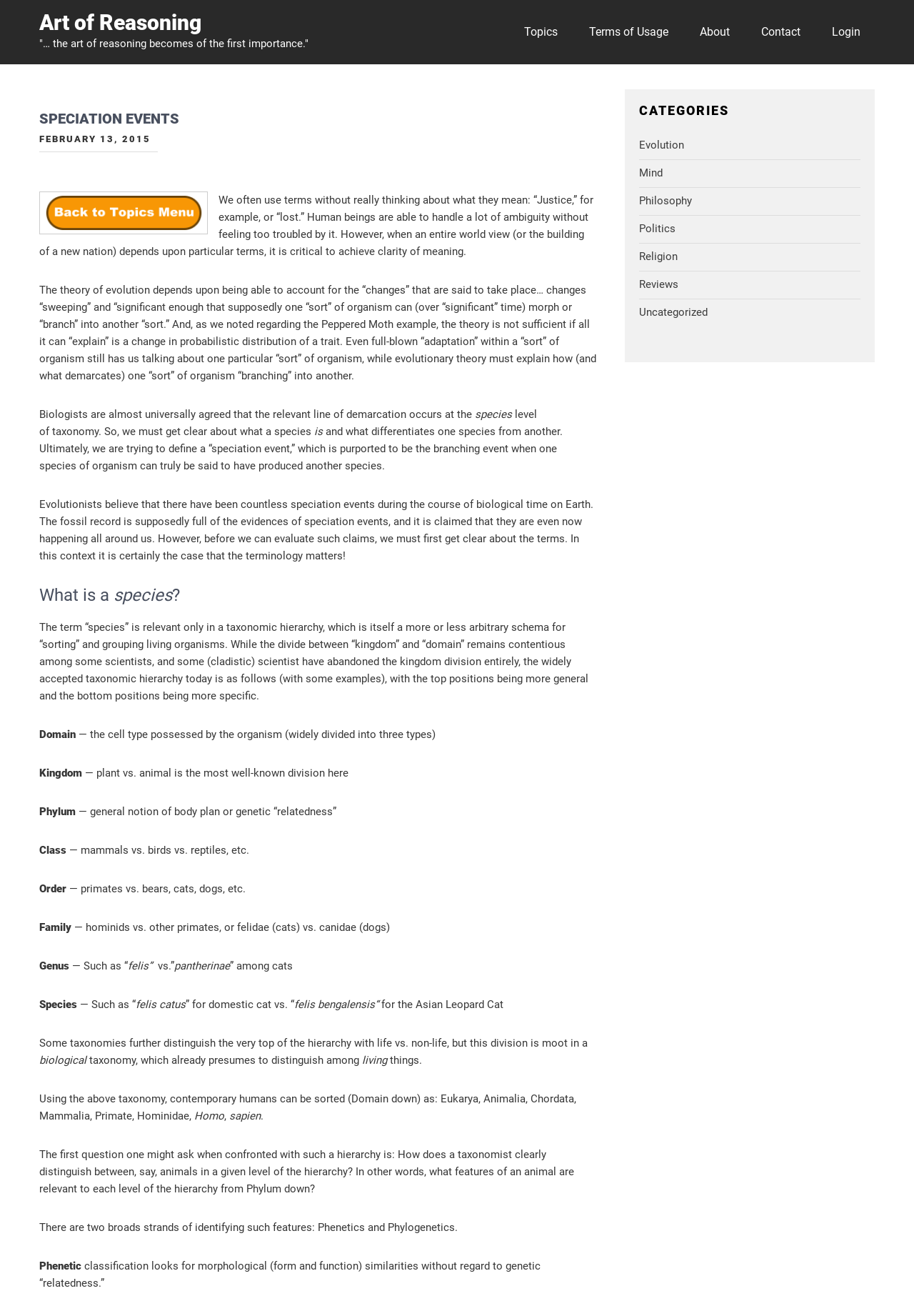Using the details in the image, give a detailed response to the question below:
How many links are located at the top of the webpage?

The number of links located at the top of the webpage can be determined by counting the links, which are 'Topics', 'Terms of Usage', 'About', 'Contact', and 'Login', totaling 5 links.